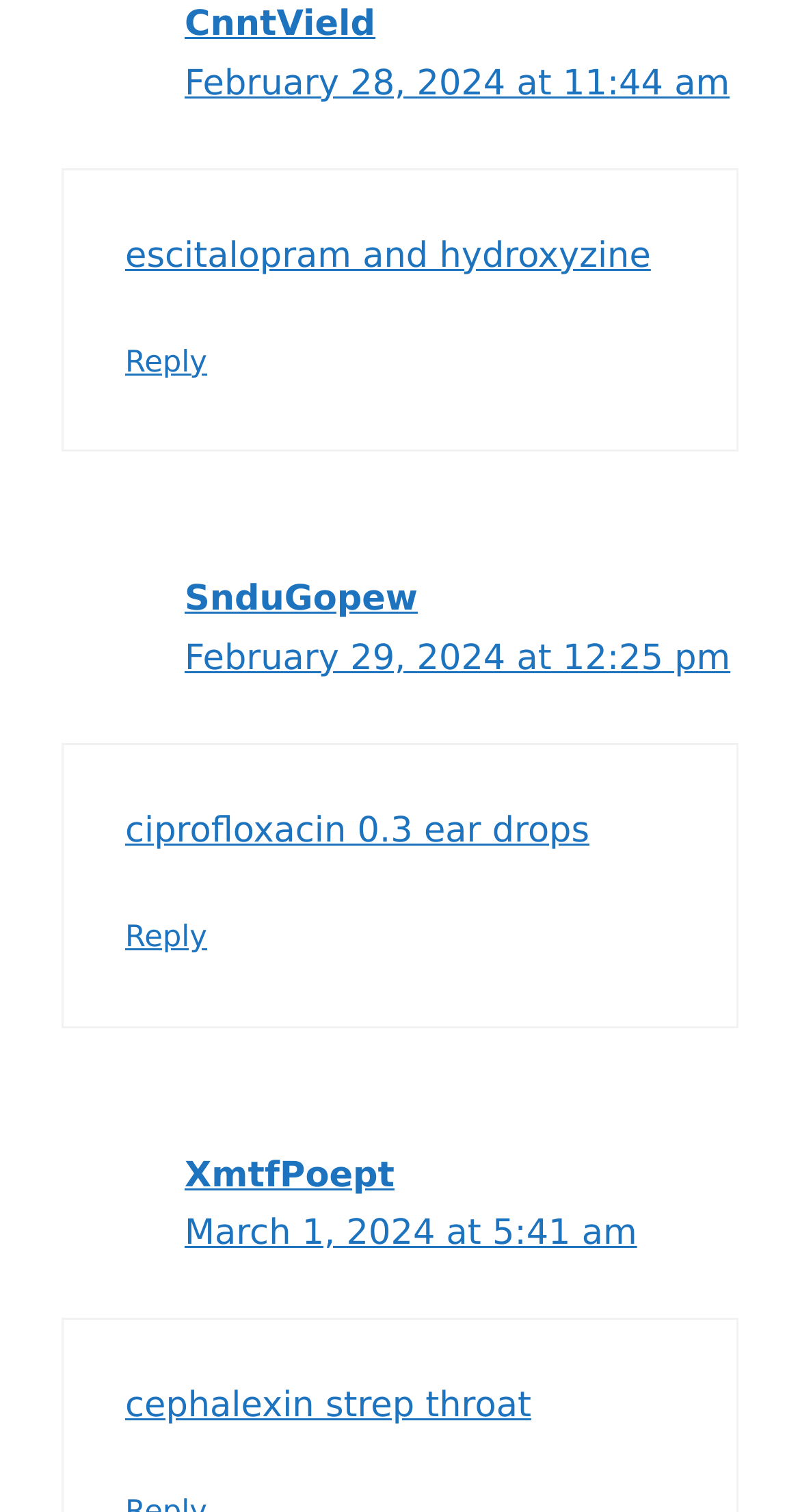What is the date of the latest comment?
Offer a detailed and exhaustive answer to the question.

I looked at the dates associated with each comment and found that the latest one is 'March 1, 2024 at 5:41 am', so the date of the latest comment is March 1, 2024.